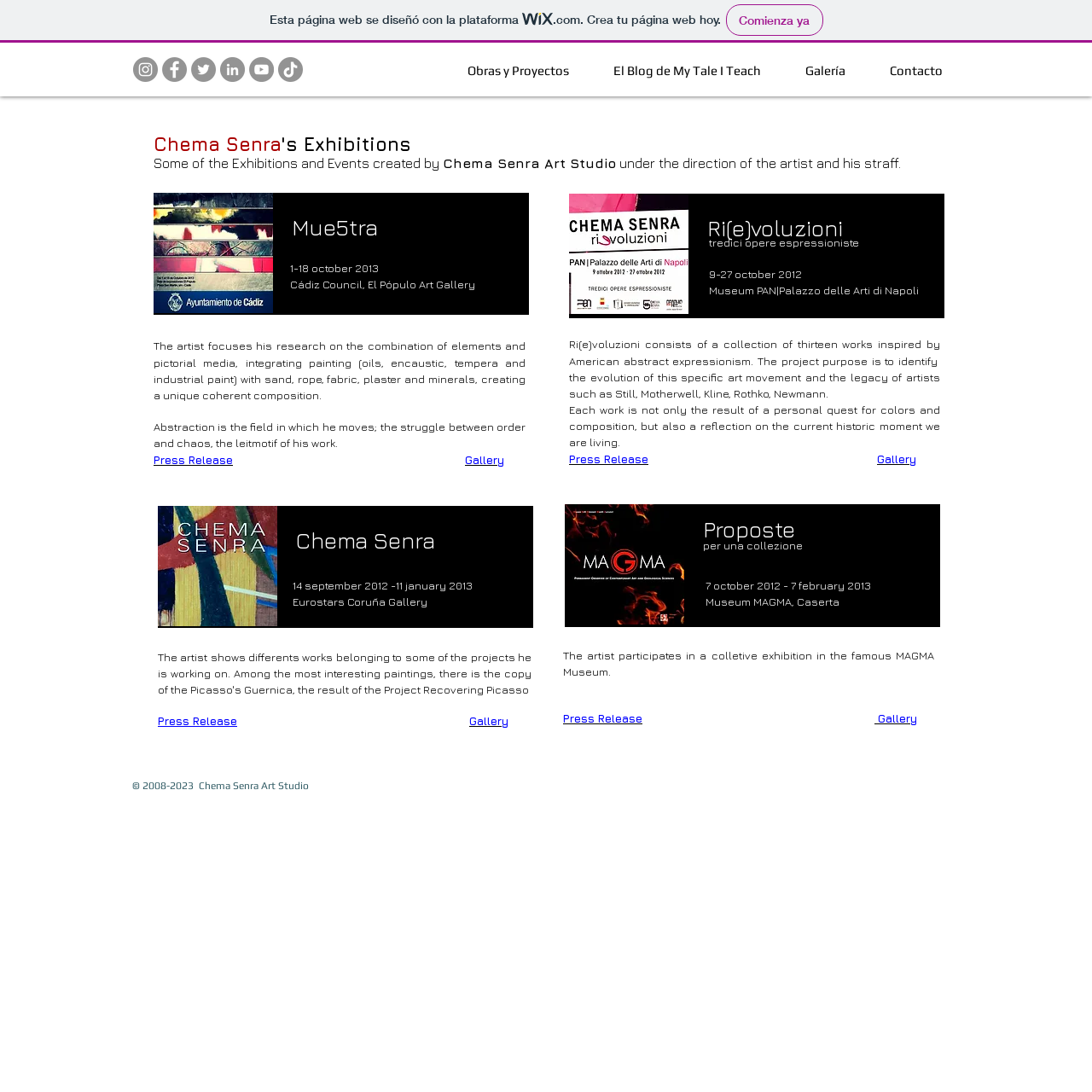Based on the element description: "Obras y Proyectos", identify the bounding box coordinates for this UI element. The coordinates must be four float numbers between 0 and 1, listed as [left, top, right, bottom].

[0.408, 0.041, 0.541, 0.088]